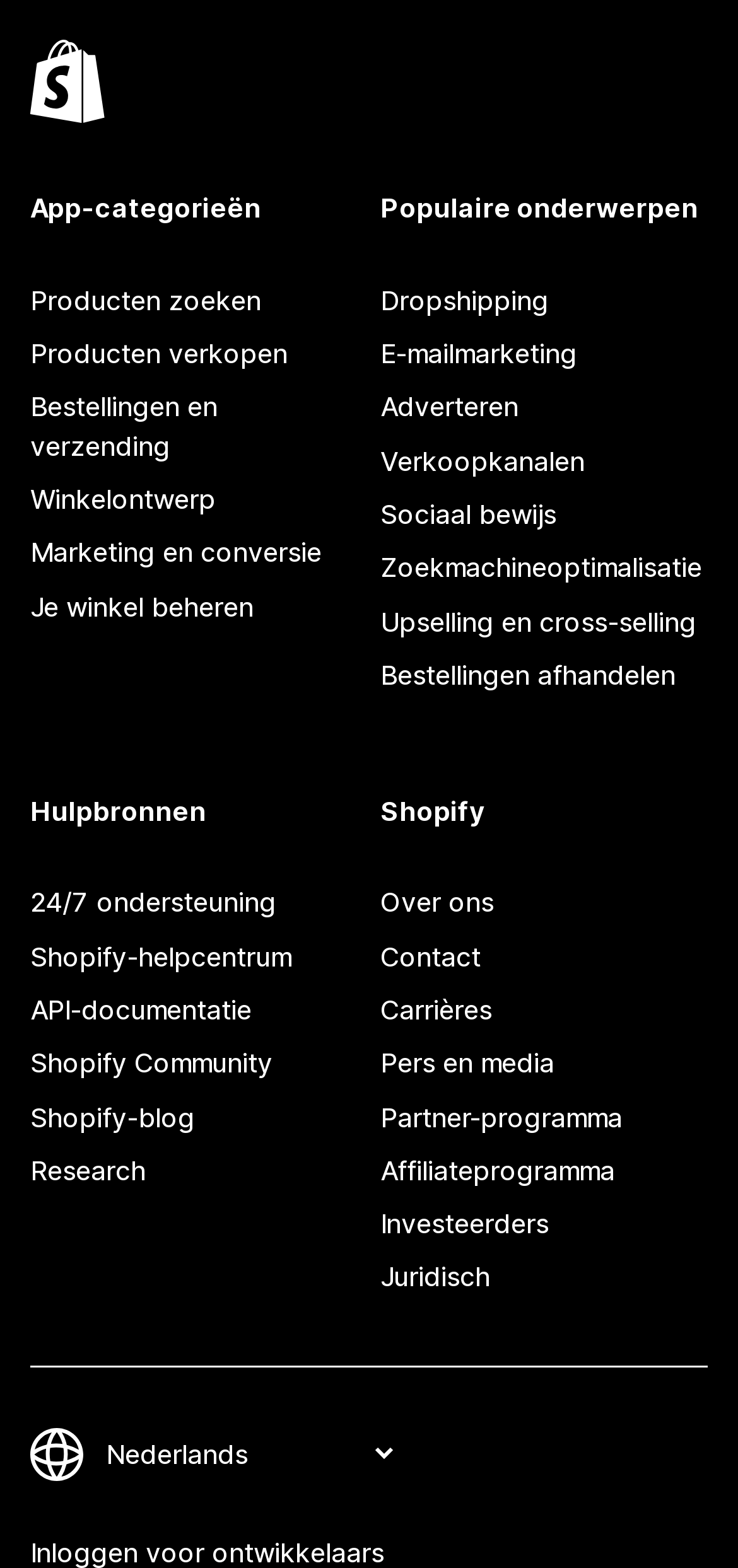Provide your answer in one word or a succinct phrase for the question: 
What is the company name mentioned on the webpage?

Shopify